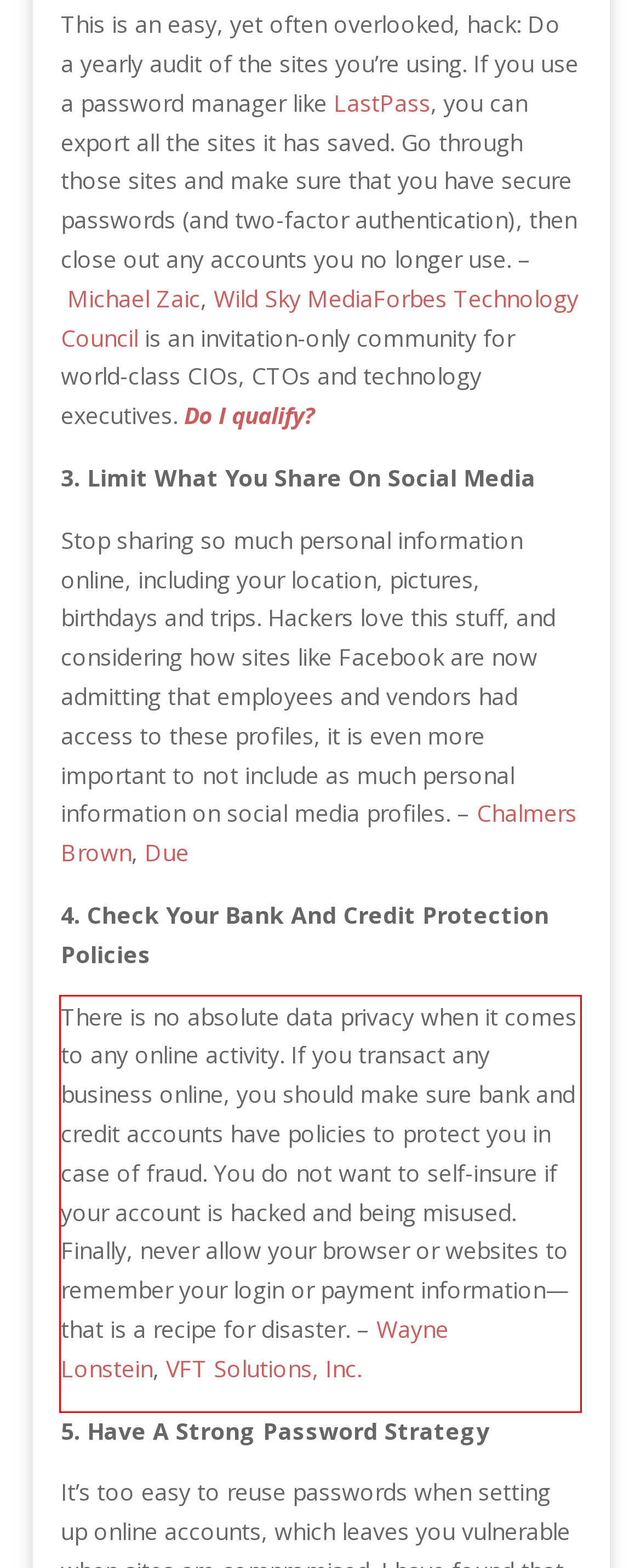You have a screenshot of a webpage with a red bounding box. Identify and extract the text content located inside the red bounding box.

There is no absolute data privacy when it comes to any online activity. If you transact any business online, you should make sure bank and credit accounts have policies to protect you in case of fraud. You do not want to self-insure if your account is hacked and being misused. Finally, never allow your browser or websites to remember your login or payment information—that is a recipe for disaster. – Wayne Lonstein, VFT Solutions, Inc.